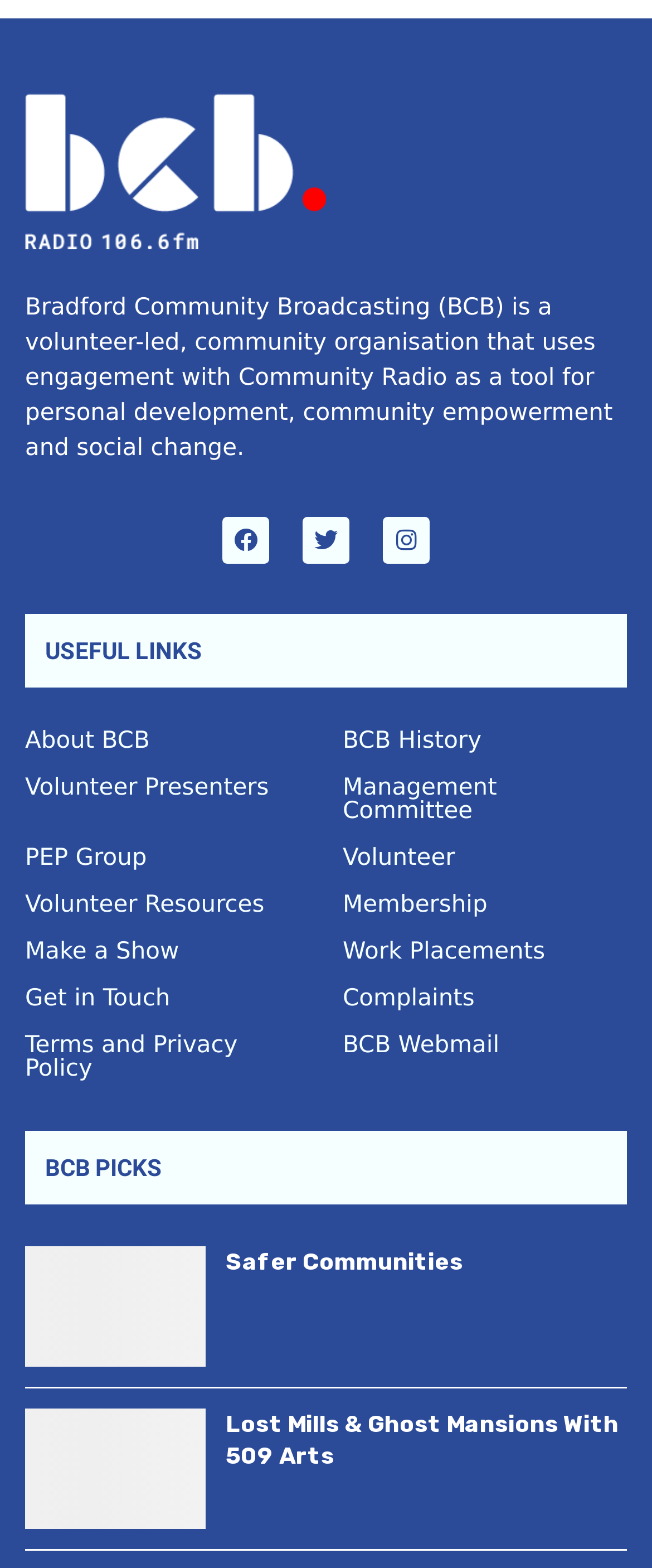Provide your answer in one word or a succinct phrase for the question: 
What is the theme of the organisation's activities?

Community empowerment and social change